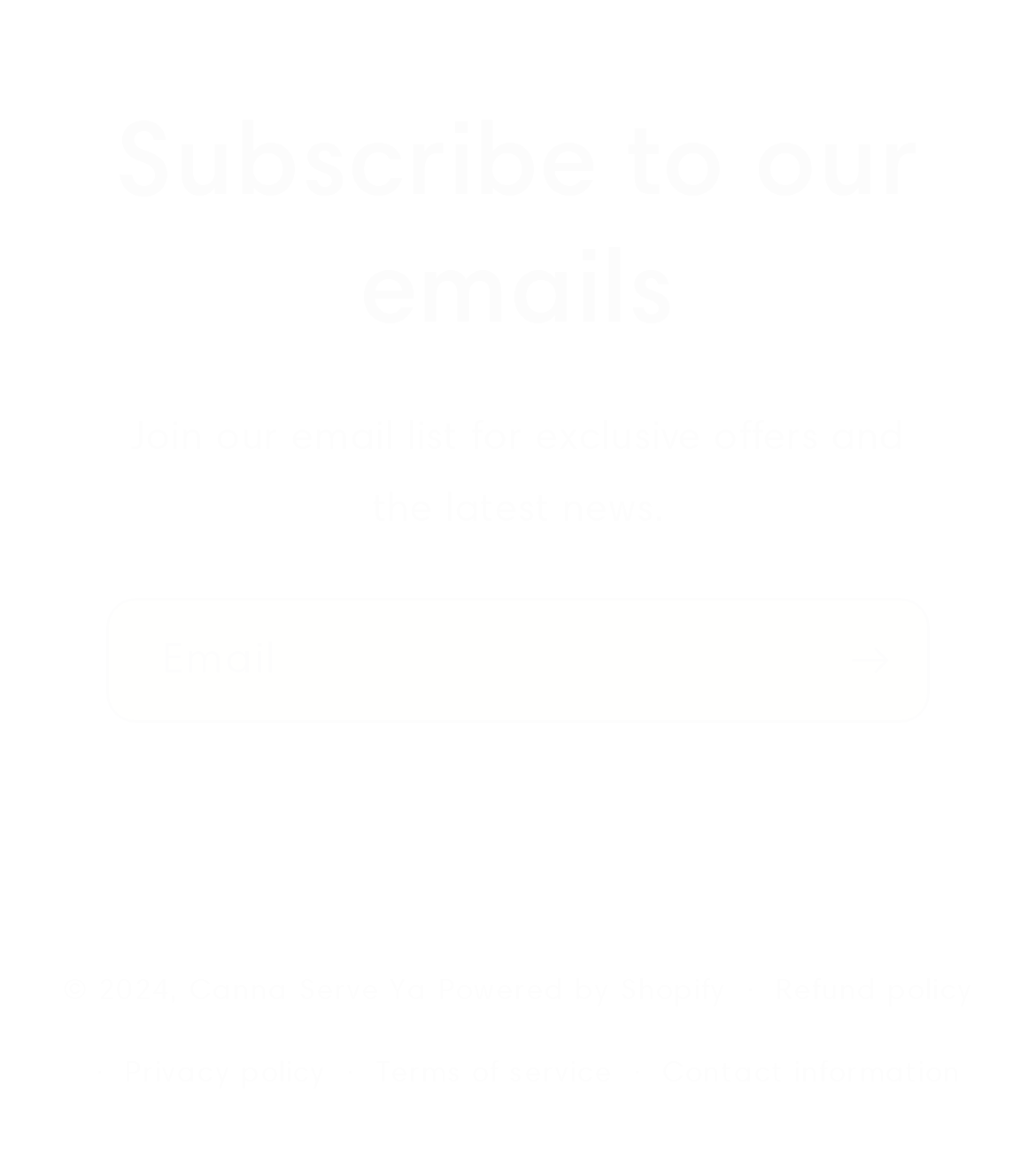Identify the bounding box coordinates of the part that should be clicked to carry out this instruction: "Visit Canna Serve Ya website".

[0.183, 0.839, 0.413, 0.871]